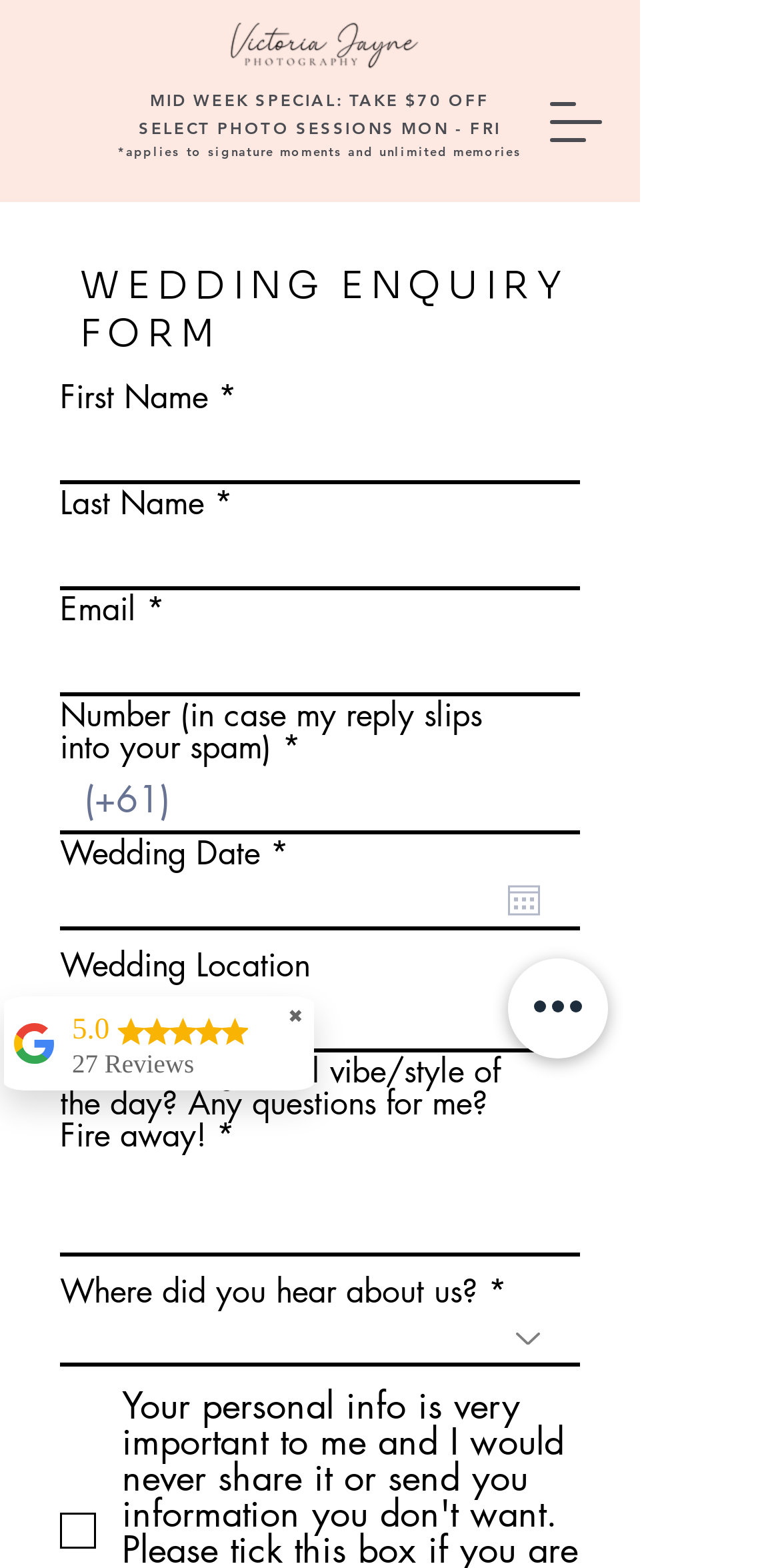Could you specify the bounding box coordinates for the clickable section to complete the following instruction: "Open navigation menu"?

[0.705, 0.051, 0.772, 0.105]